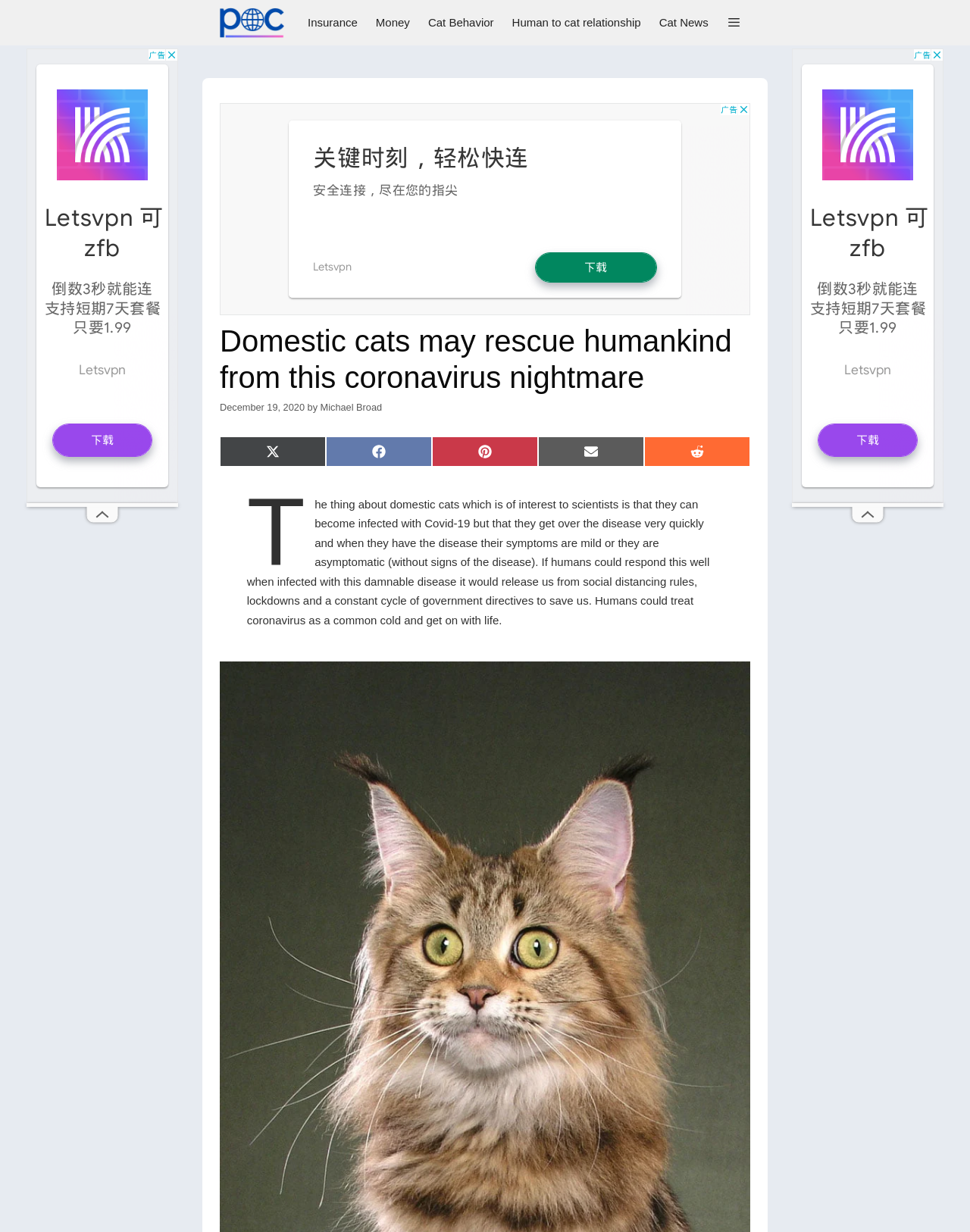Give a one-word or phrase response to the following question: What is the topic of the article?

Domestic cats and coronavirus